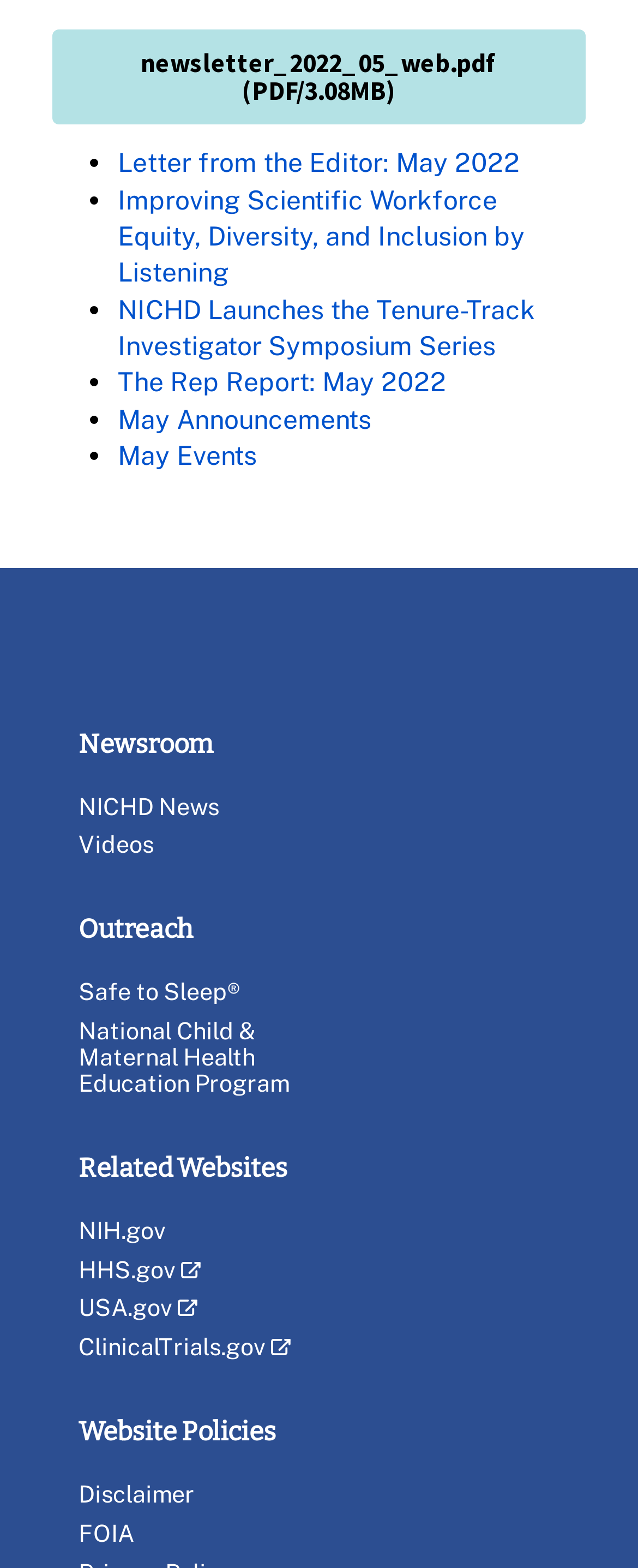Can you look at the image and give a comprehensive answer to the question:
What is the name of the PDF file linked at the top?

I looked at the top of the page and found a link to a PDF file named 'newsletter_2022_05_web.pdf'.